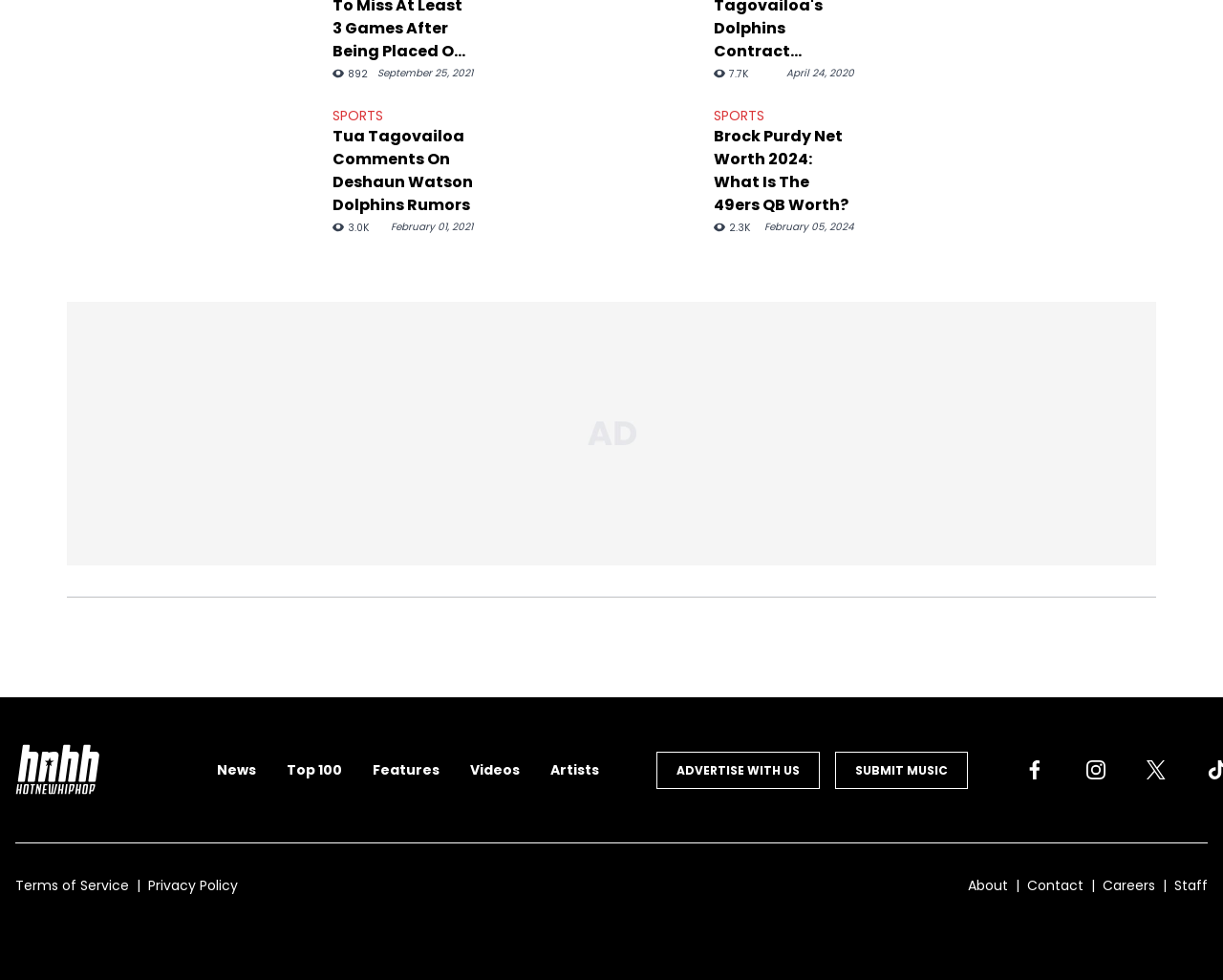Pinpoint the bounding box coordinates of the area that should be clicked to complete the following instruction: "View the image of Timothy T Ludwig/Getty Images". The coordinates must be given as four float numbers between 0 and 1, i.e., [left, top, right, bottom].

[0.111, 0.108, 0.259, 0.245]